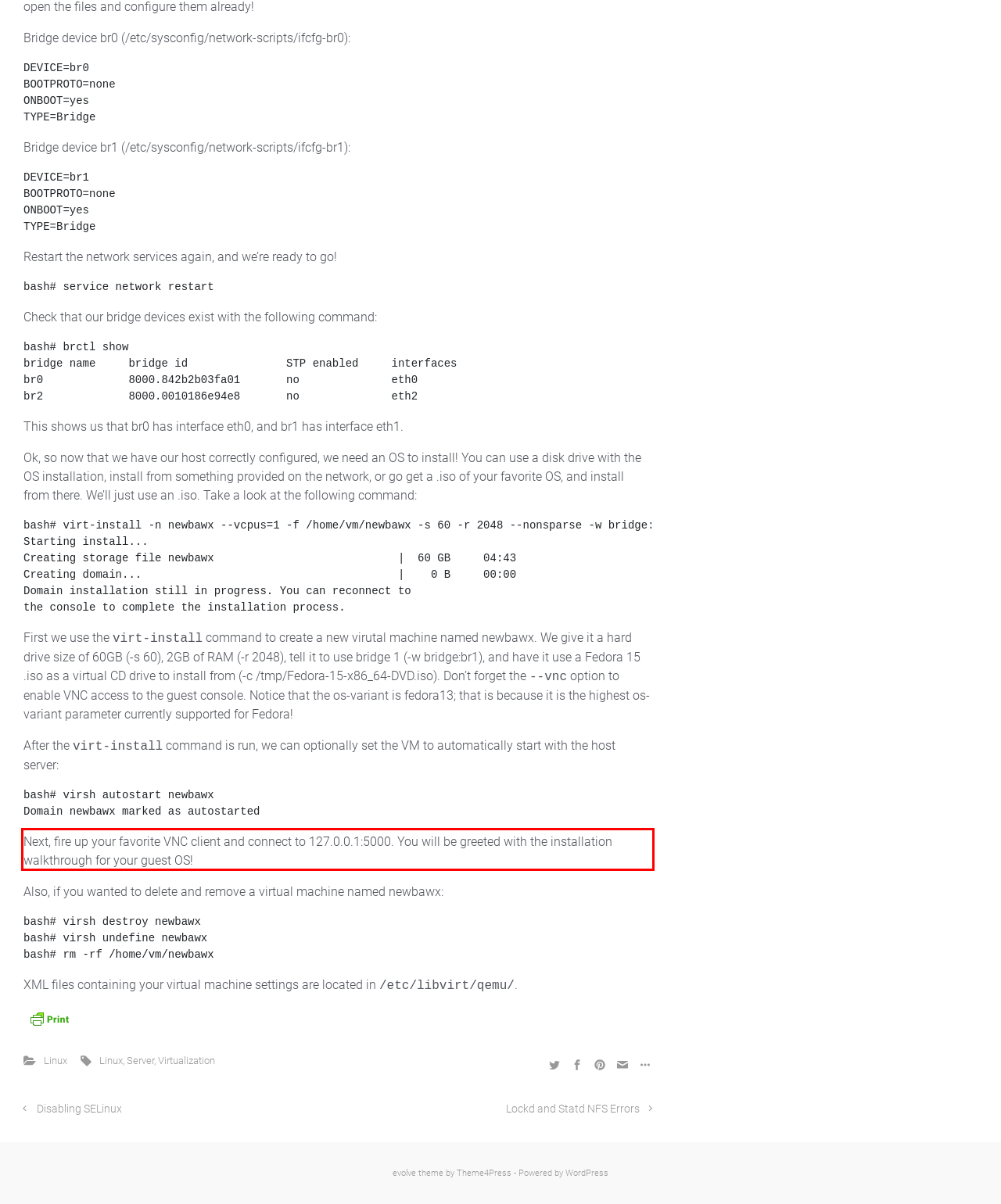Please identify and extract the text from the UI element that is surrounded by a red bounding box in the provided webpage screenshot.

Next, fire up your favorite VNC client and connect to 127.0.0.1:5000. You will be greeted with the installation walkthrough for your guest OS!